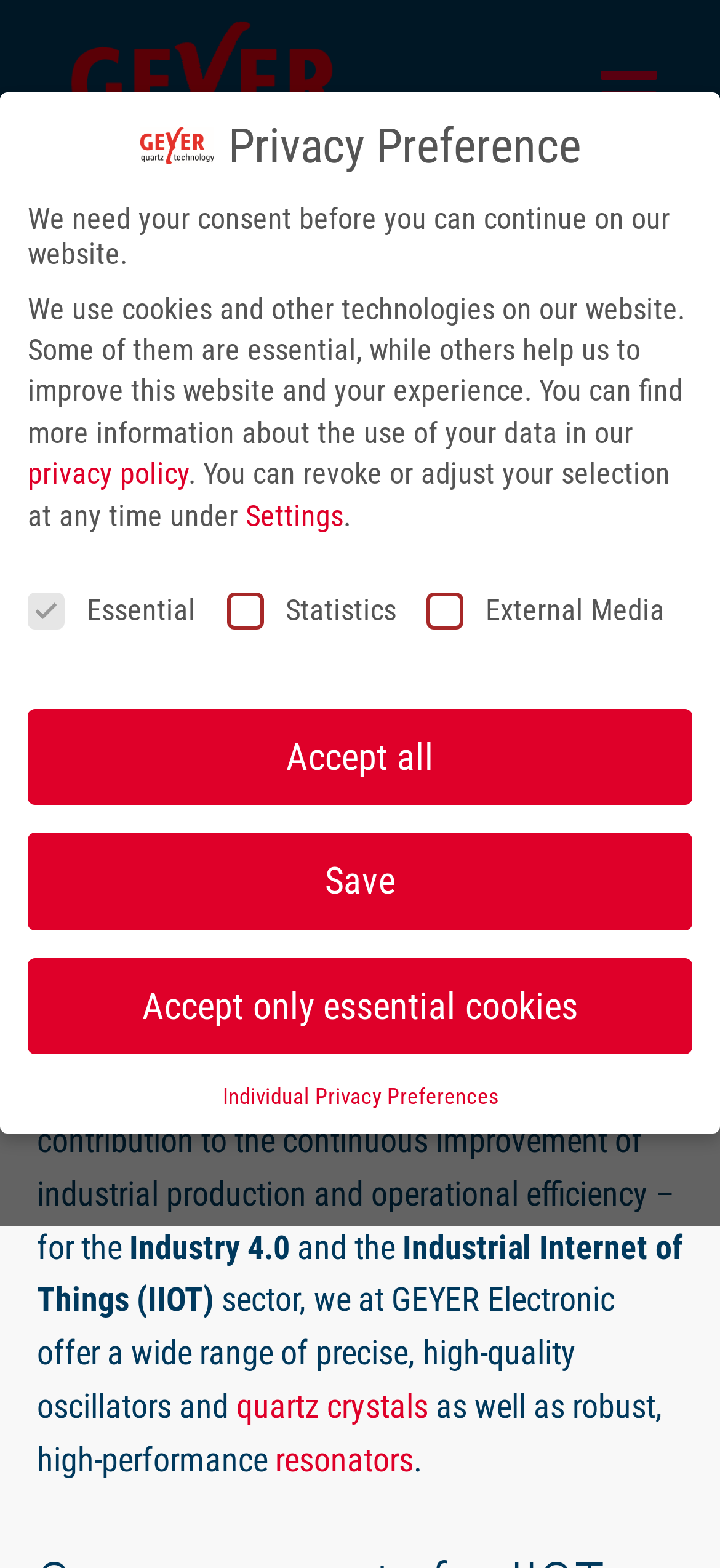Describe the entire webpage, focusing on both content and design.

The webpage is about Geyer Electronic, a company that supplies components for the industrial automation sector, including robotics, measuring devices, sensors, and Industrial Internet of Things (IIOT). 

At the top left of the page, there is a logo of Geyer Electronic, accompanied by a navigation menu with links to various sections of the website, including Home, Products, Design & Test Center, Application areas, Company, and News. 

Below the navigation menu, there is a heading that reads "Industry Automation" followed by a paragraph of text that describes the company's contribution to the improvement of industrial production and operational efficiency. The text also mentions Industry 4.0 and IIOT.

On the right side of the page, there is a section with links to contact information, including a phone number, email address, and a newsletter icon.

Further down the page, there is a section titled "Privacy Preference" that explains the use of cookies and other technologies on the website. This section includes a group of checkboxes for selecting privacy preferences, including Essential, Statistics, and External Media. There are also buttons to accept all cookies, save preferences, accept only essential cookies, and access individual privacy preferences.

At the bottom of the page, there are links to the privacy policy, imprint, and a button to go to the top of the page.